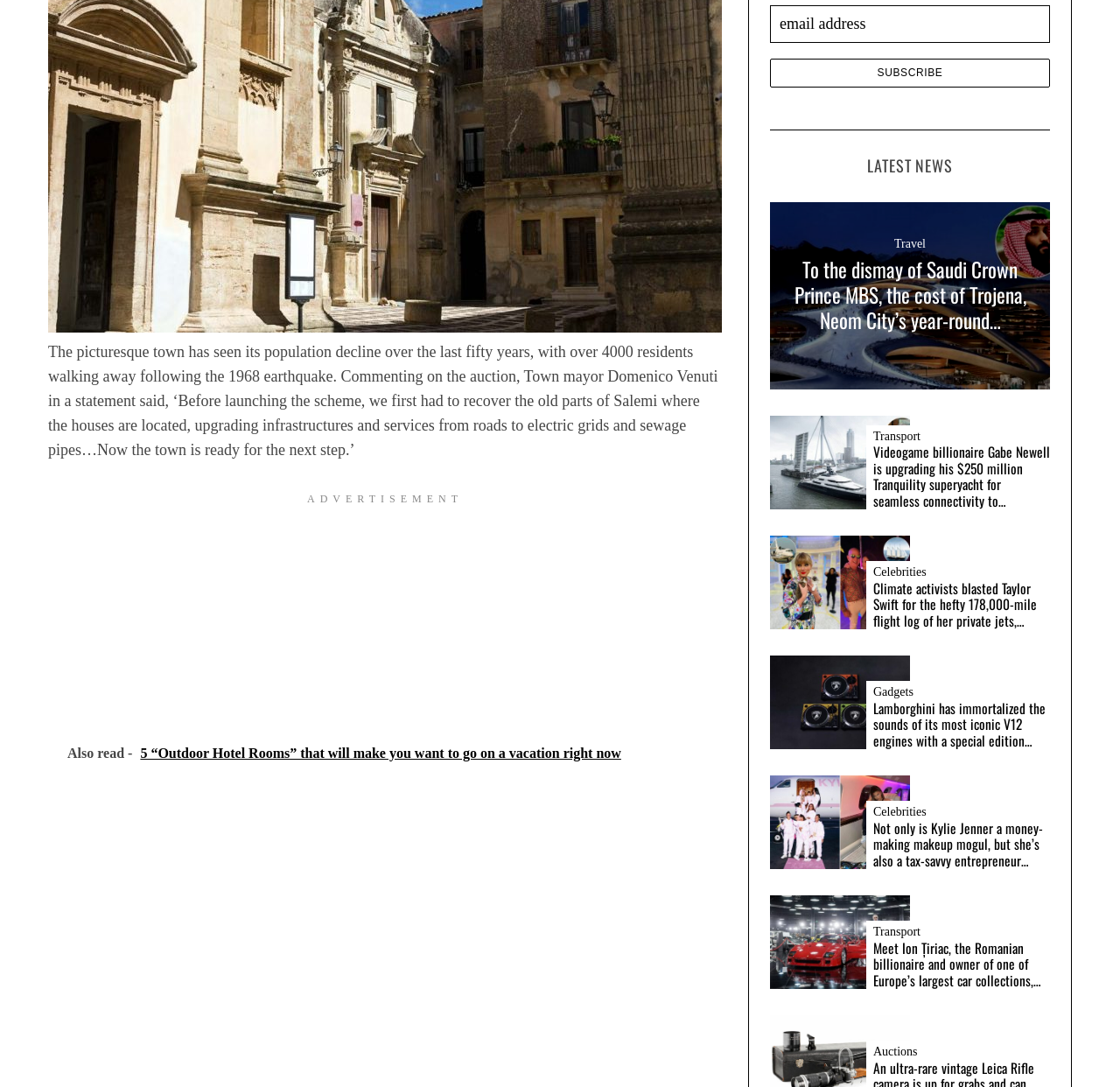Please provide the bounding box coordinates for the element that needs to be clicked to perform the instruction: "View the latest news". The coordinates must consist of four float numbers between 0 and 1, formatted as [left, top, right, bottom].

[0.688, 0.144, 0.938, 0.162]